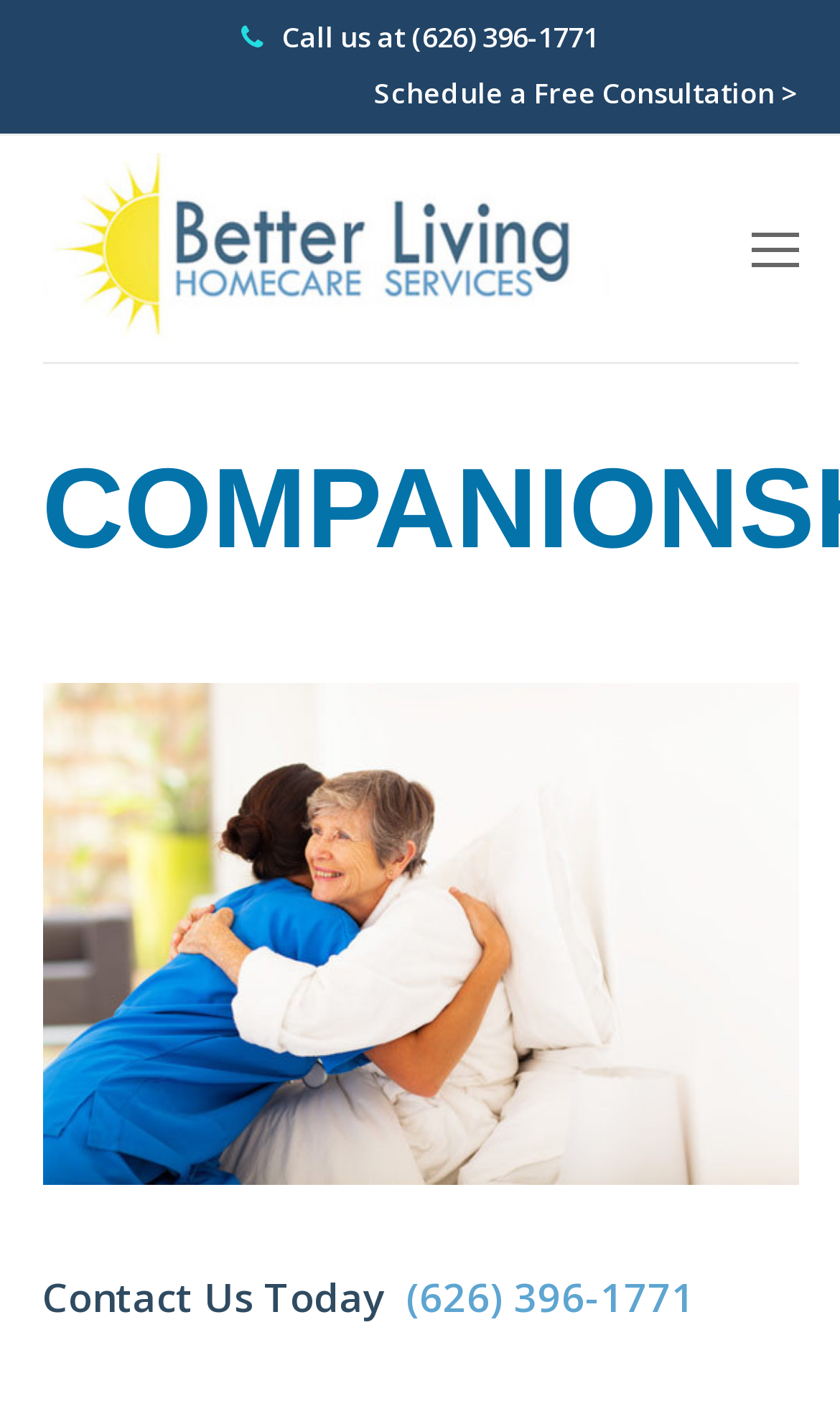Find the bounding box coordinates for the HTML element described in this sentence: "Open Mobile Menu". Provide the coordinates as four float numbers between 0 and 1, in the format [left, top, right, bottom].

[0.894, 0.151, 0.95, 0.197]